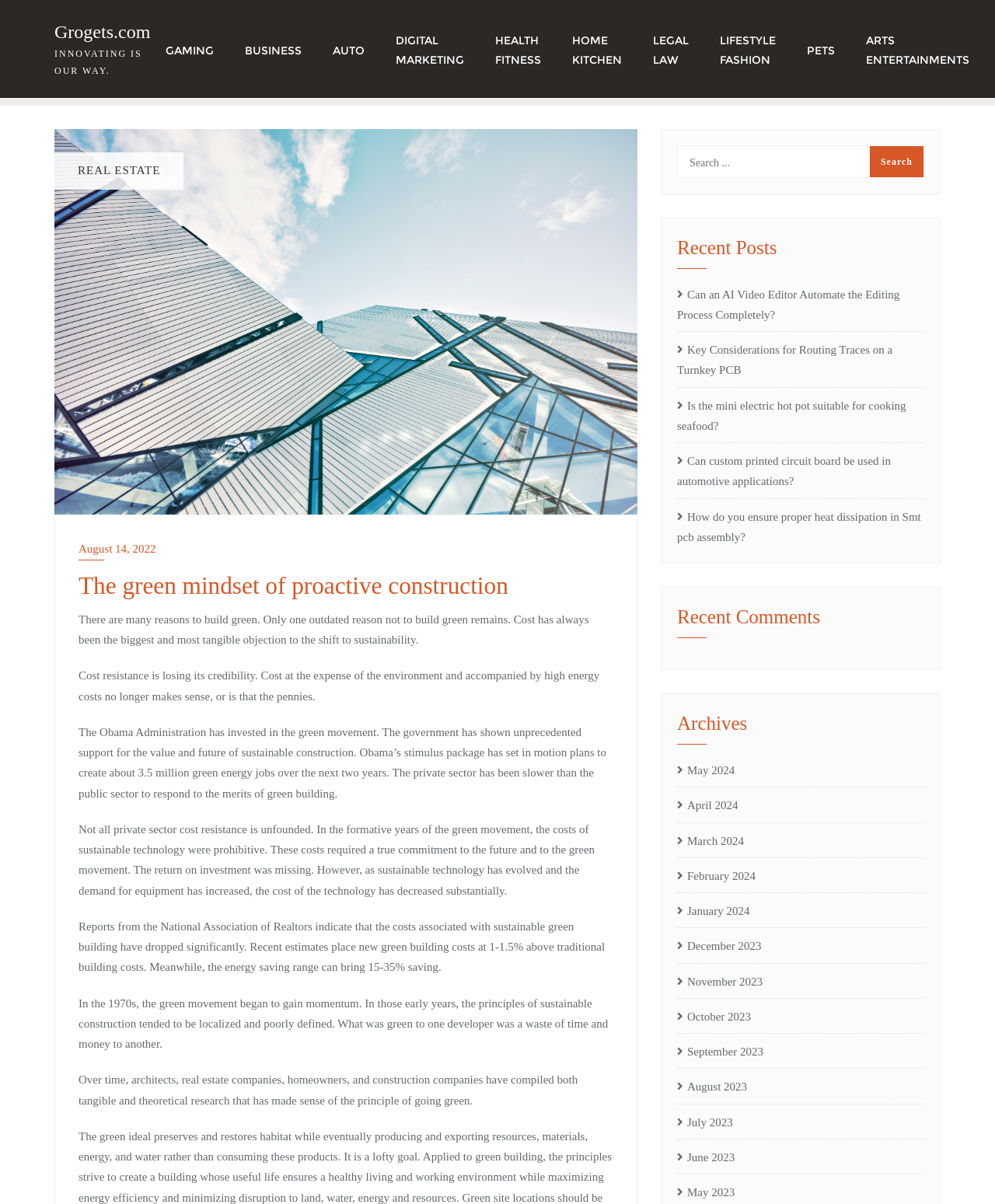What are the categories listed on the top?
Provide an in-depth and detailed explanation in response to the question.

The categories are listed horizontally on the top of the webpage, starting from 'GAMING' to 'ARTS ENTERTAINMENTS'. There are 11 categories in total.